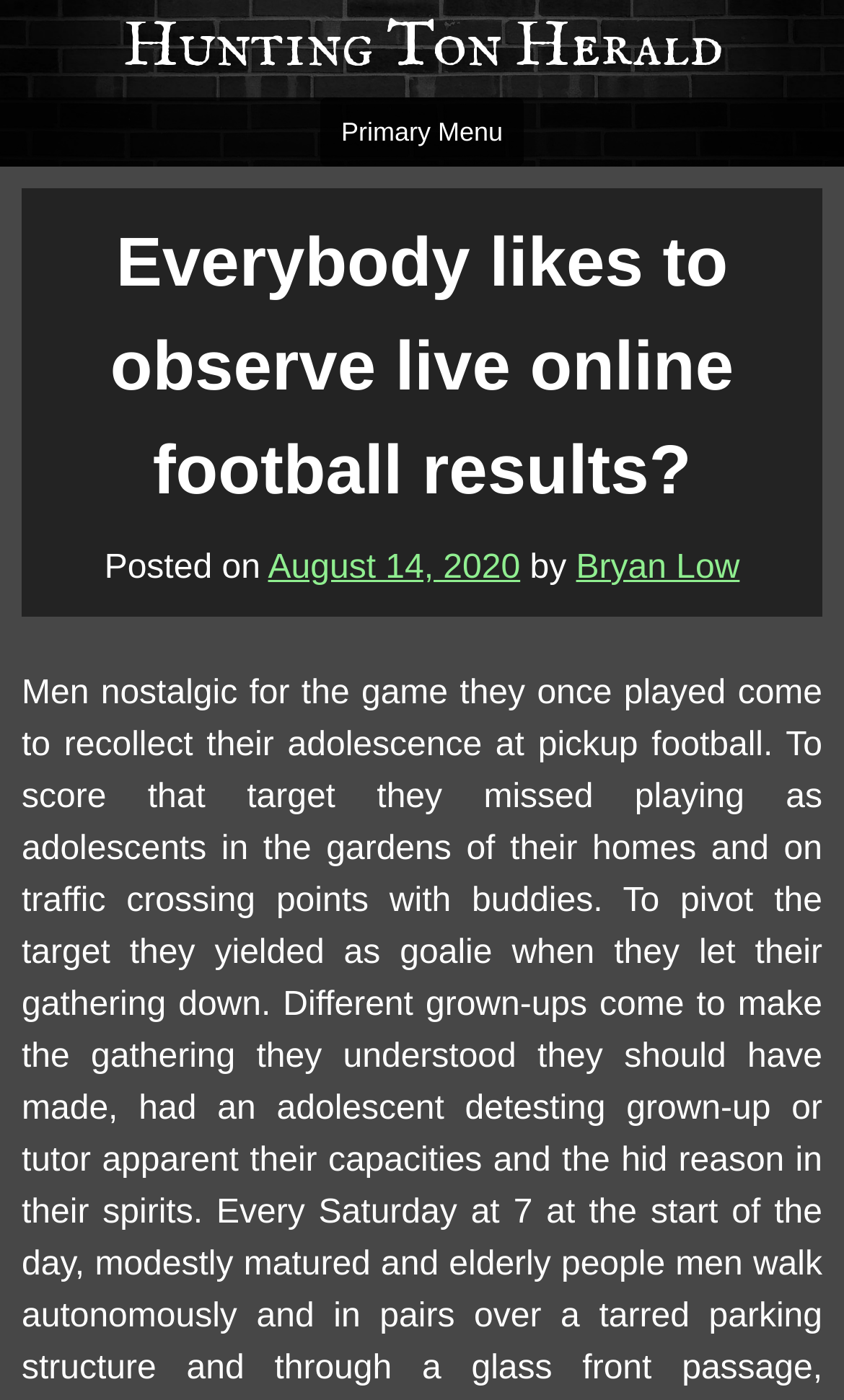Bounding box coordinates must be specified in the format (top-left x, top-left y, bottom-right x, bottom-right y). All values should be floating point numbers between 0 and 1. What are the bounding box coordinates of the UI element described as: August 14, 2020August 12, 2020

[0.318, 0.393, 0.616, 0.419]